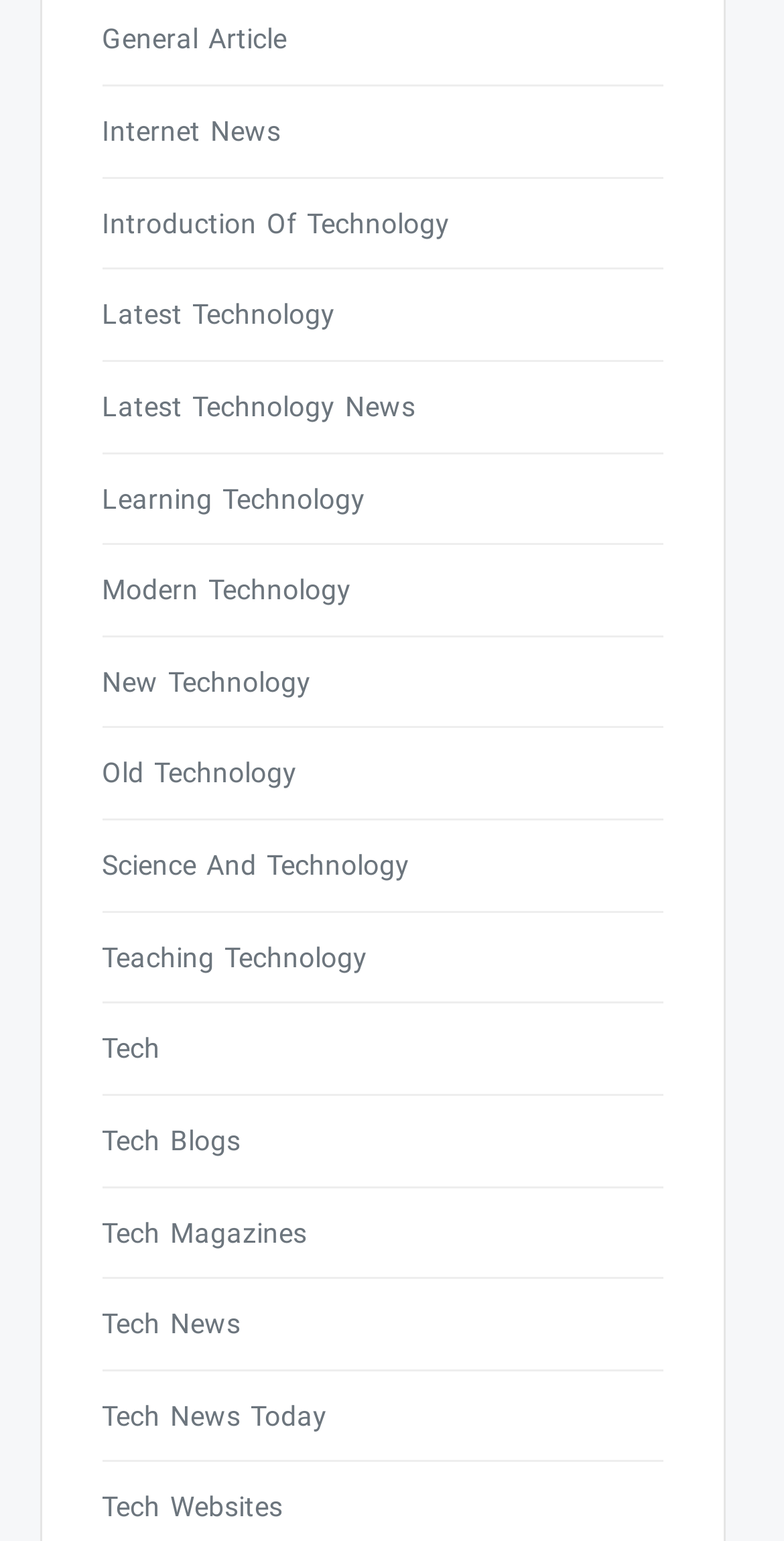What is the last technology-related topic?
Look at the screenshot and respond with a single word or phrase.

Tech Websites